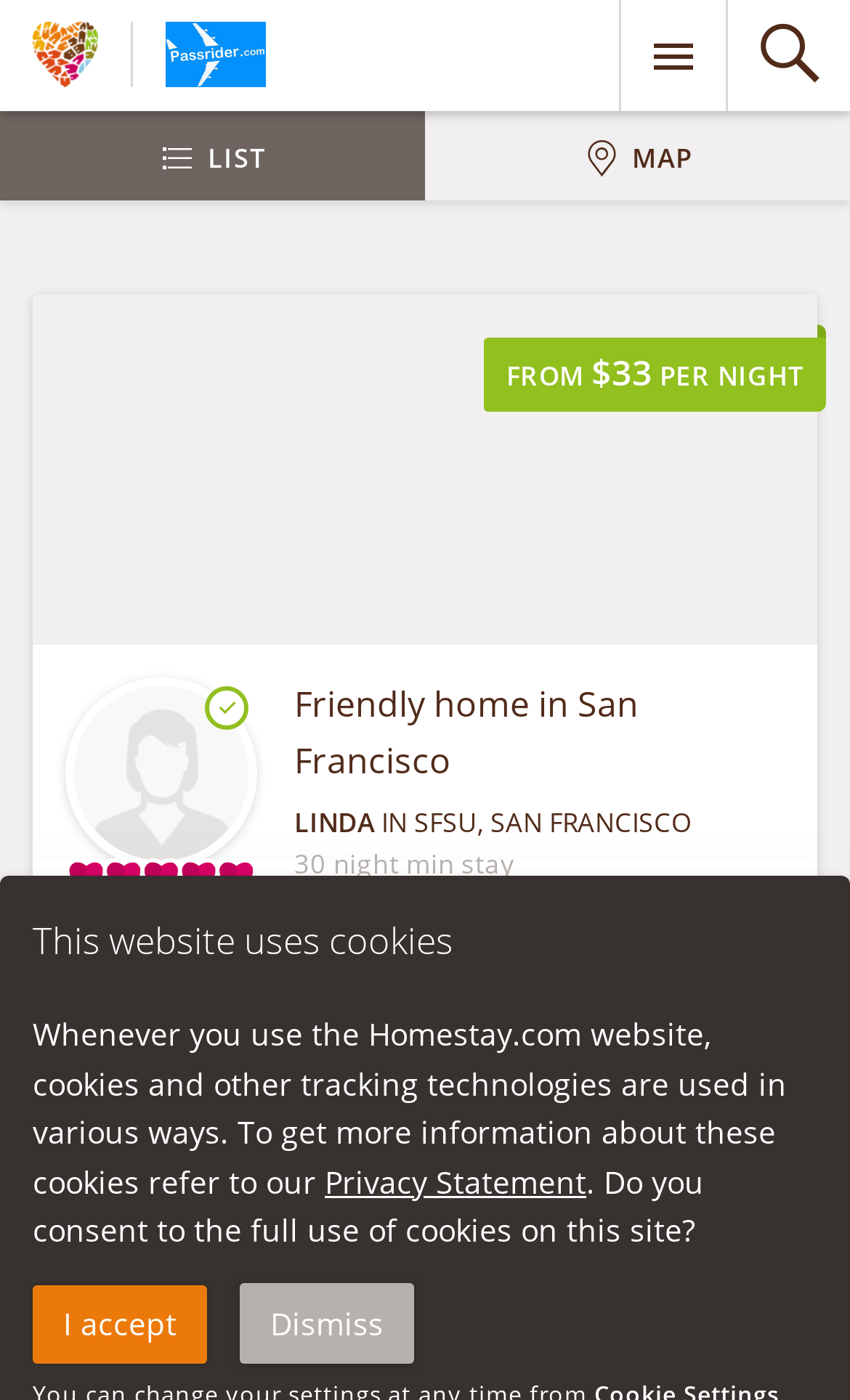Respond concisely with one word or phrase to the following query:
What is the minimum stay requirement for the host family in SFSU?

30 nights